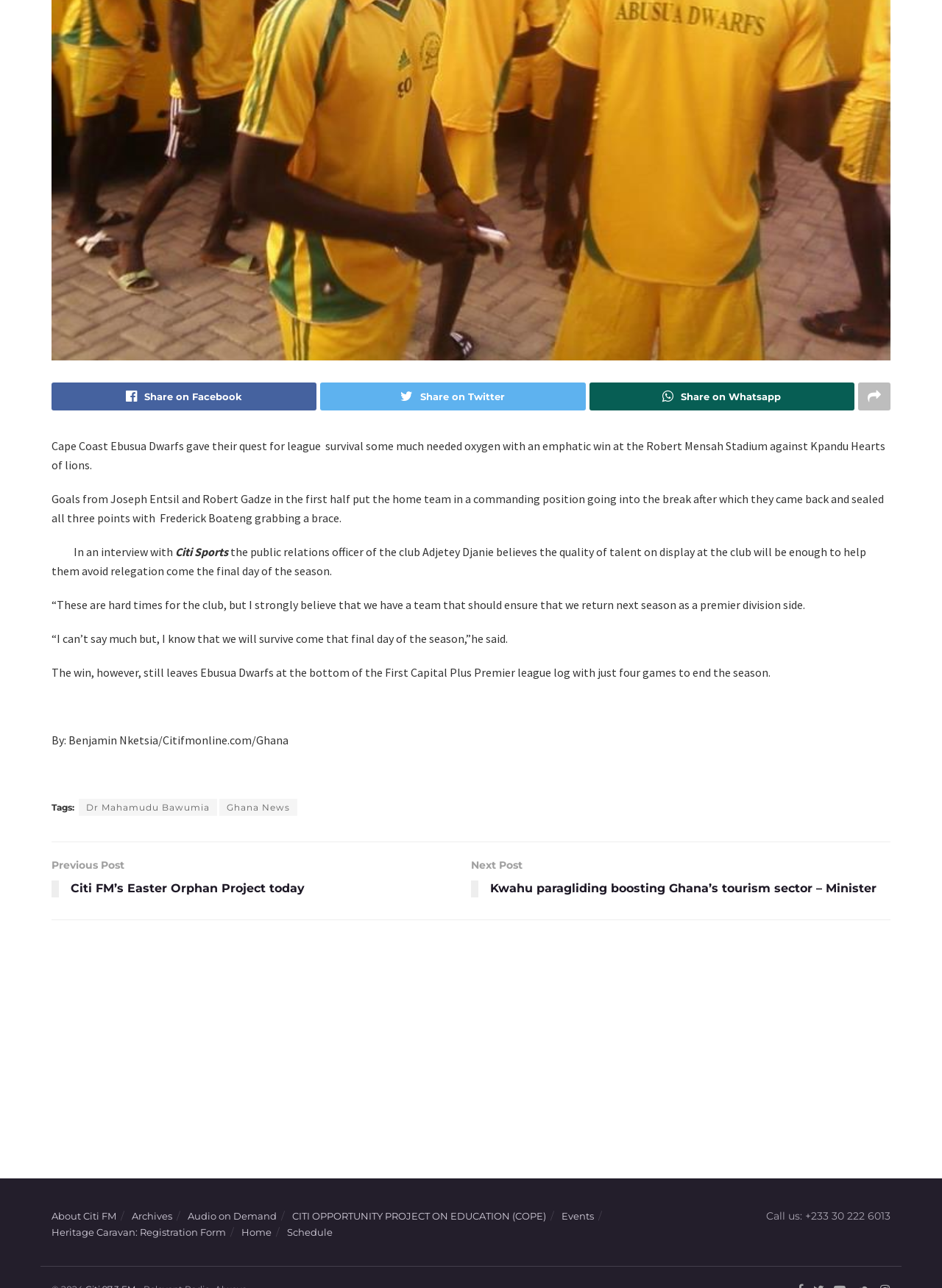Using the element description: "About Citi FM", determine the bounding box coordinates for the specified UI element. The coordinates should be four float numbers between 0 and 1, [left, top, right, bottom].

[0.055, 0.939, 0.123, 0.948]